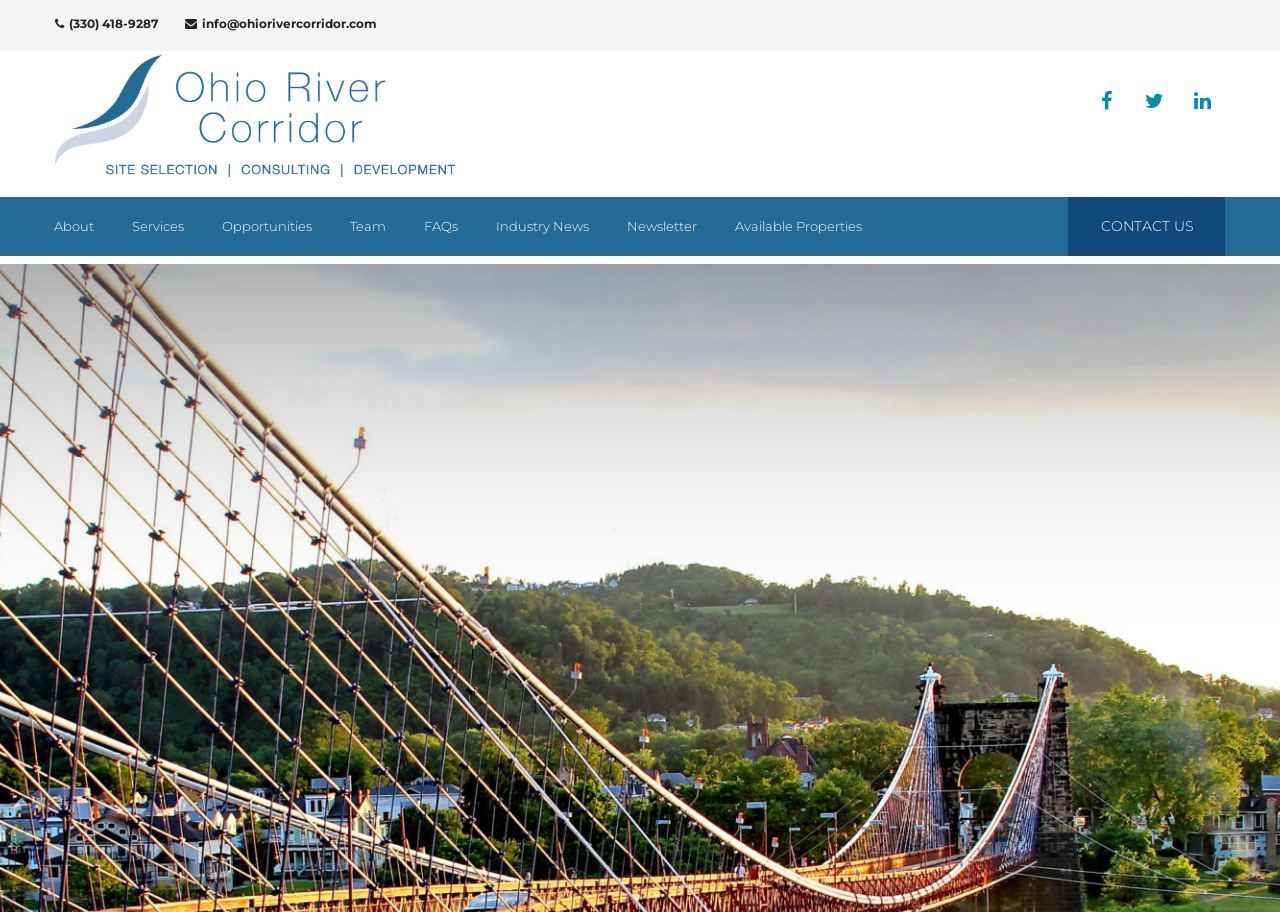Locate the UI element described by FAQs and provide its bounding box coordinates. Use the format (top-left x, top-left y, bottom-right x, bottom-right y) with all values as floating point numbers between 0 and 1.

[0.325, 0.226, 0.364, 0.28]